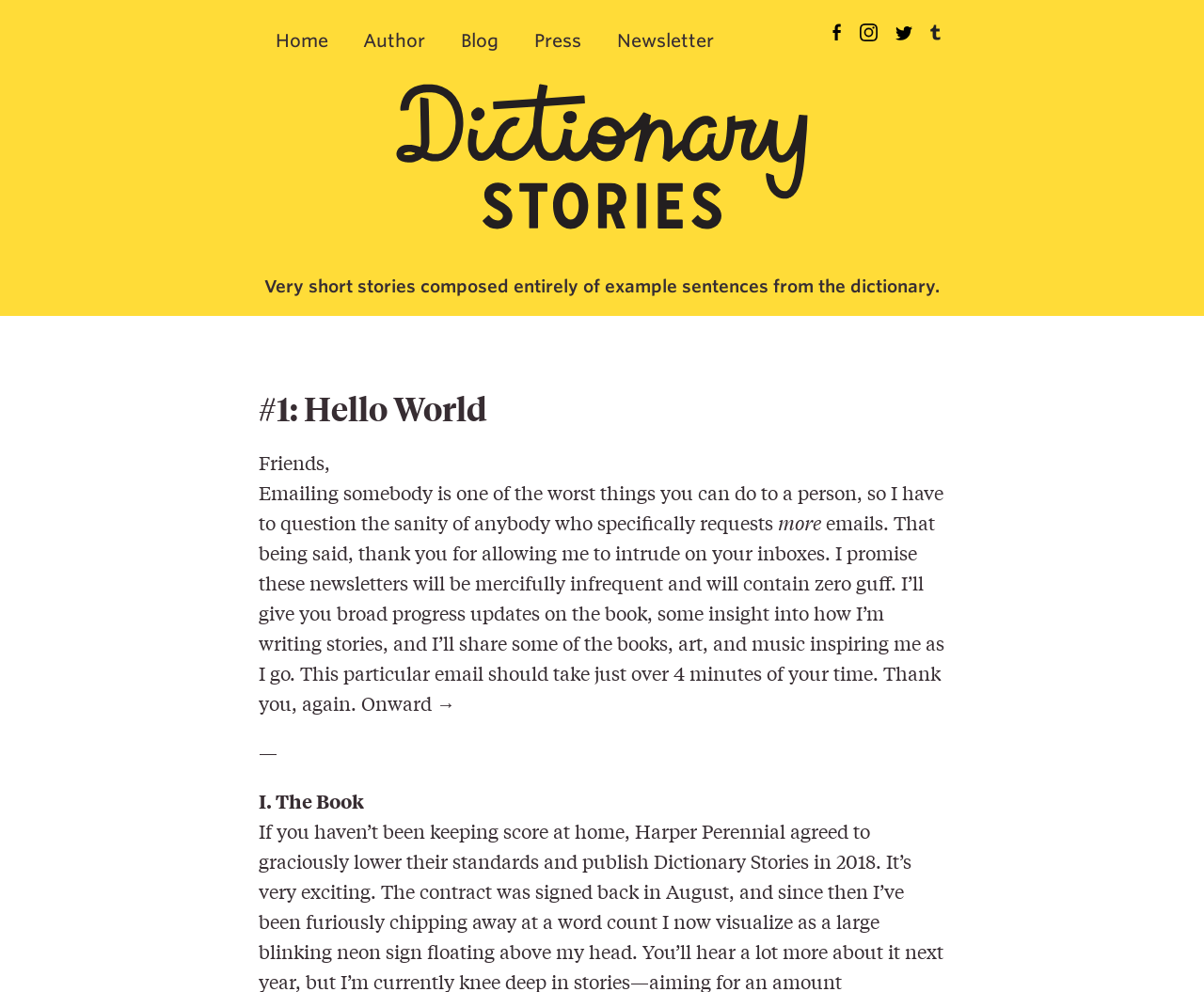Using the details in the image, give a detailed response to the question below:
How many minutes will this email take to read?

I determined the time it takes to read the email by reading the text of the StaticText element at coordinates [0.215, 0.514, 0.784, 0.722]. The text mentions that 'This particular email should take just over 4 minutes of your time'.